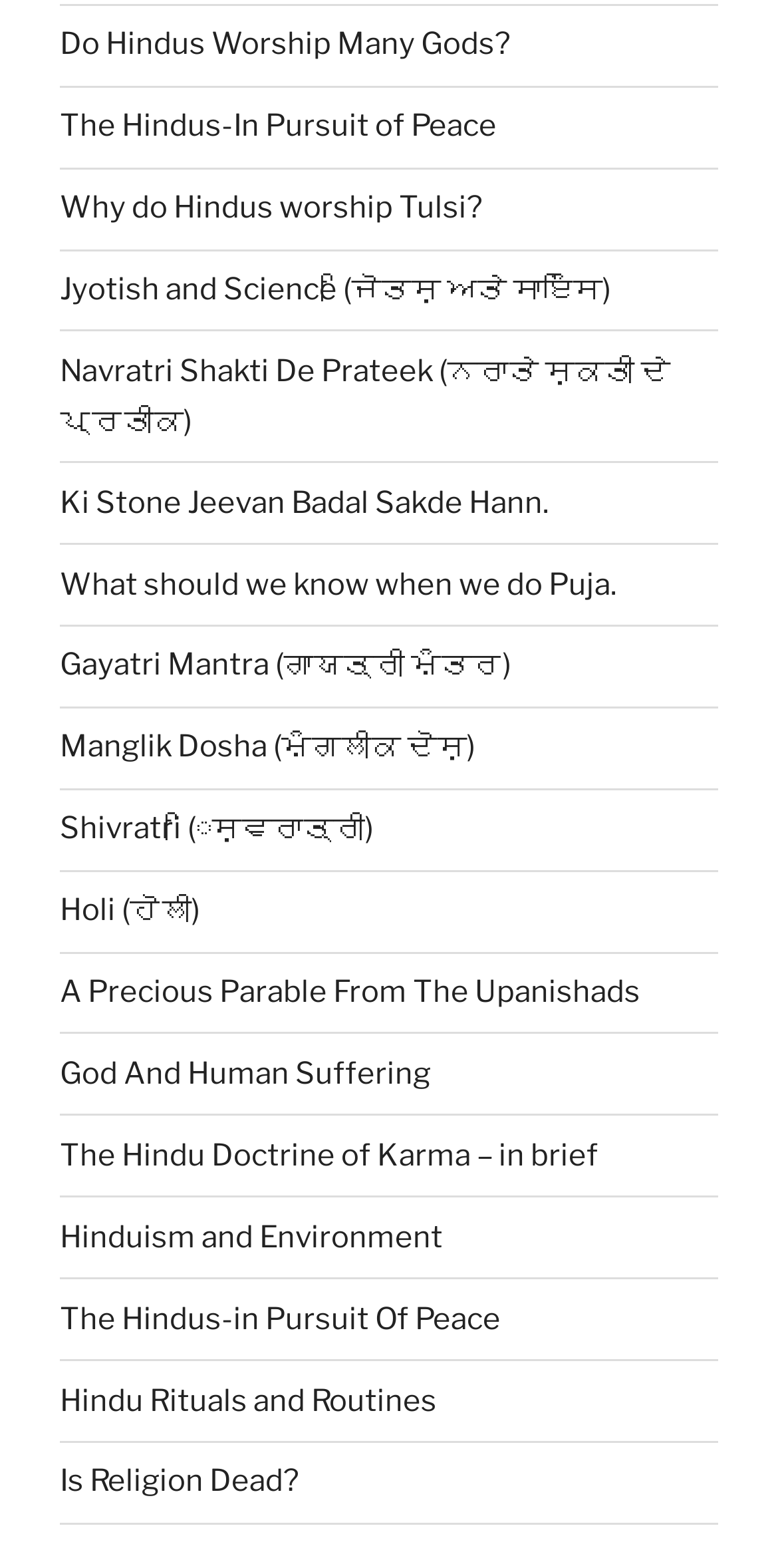Extract the bounding box coordinates for the HTML element that matches this description: "The Hindus-in Pursuit Of Peace". The coordinates should be four float numbers between 0 and 1, i.e., [left, top, right, bottom].

[0.077, 0.829, 0.644, 0.852]